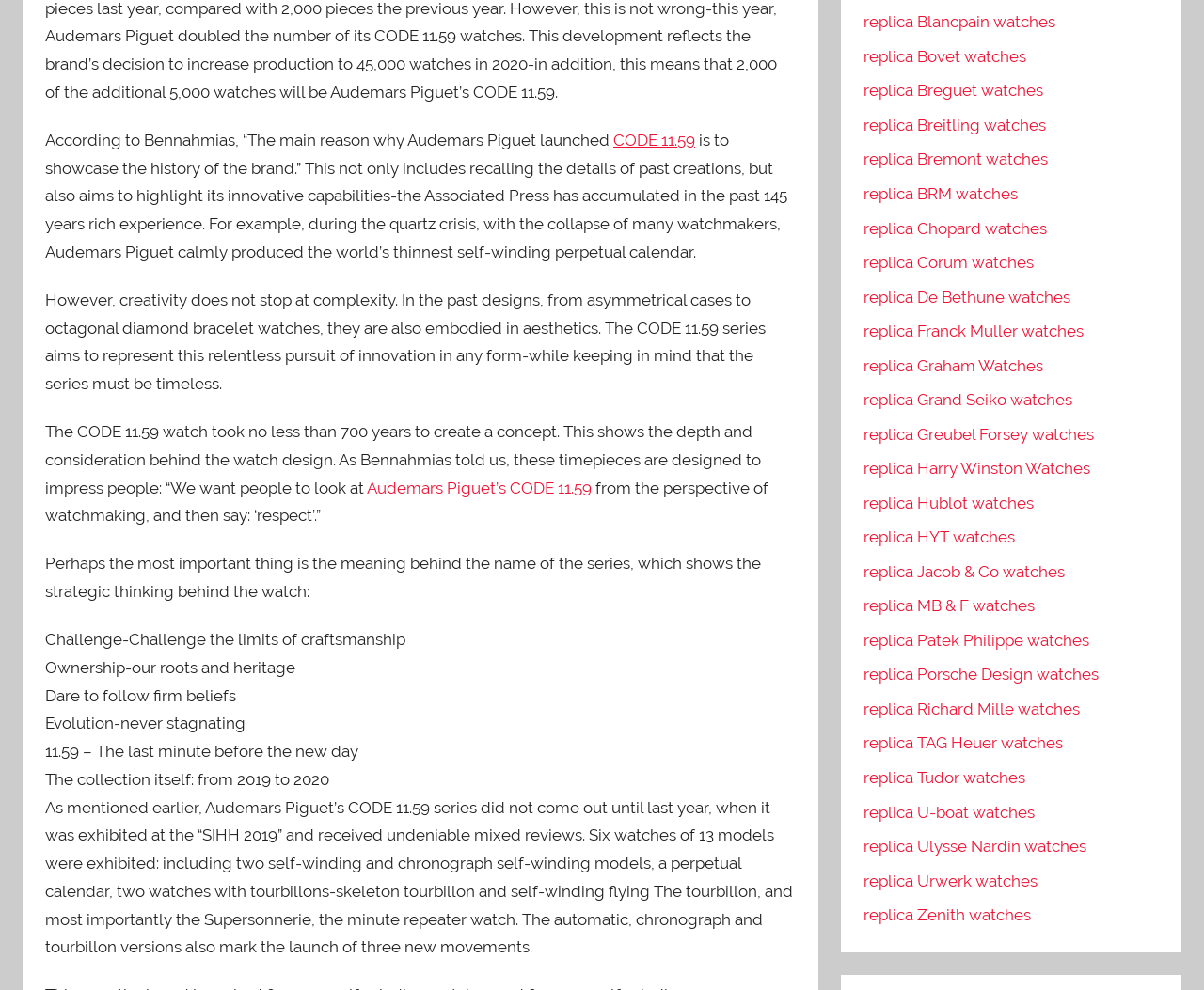What is the main reason why Audemars Piguet launched CODE 11.59?
Please ensure your answer to the question is detailed and covers all necessary aspects.

According to the text, Bennahmias stated that the main reason why Audemars Piguet launched CODE 11.59 is to showcase the history of the brand, which not only includes recalling the details of past creations but also aims to highlight its innovative capabilities.